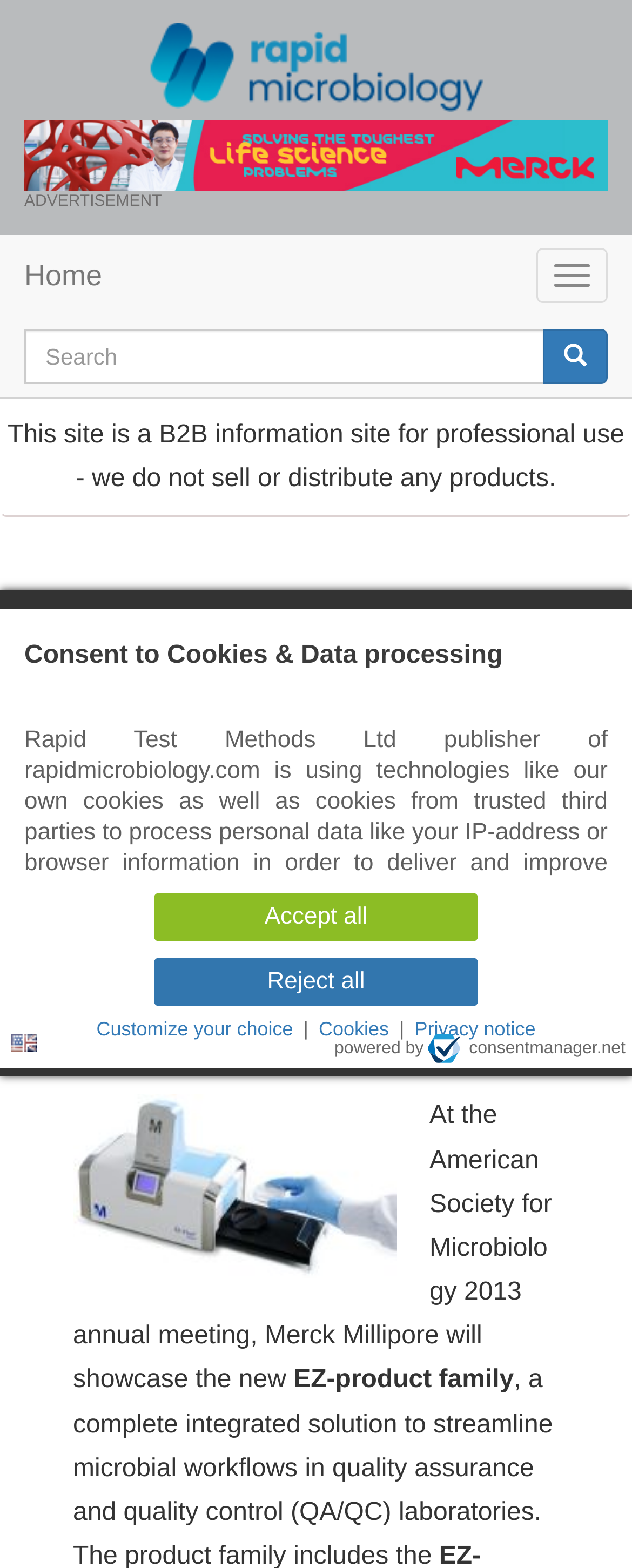Could you determine the bounding box coordinates of the clickable element to complete the instruction: "Toggle navigation"? Provide the coordinates as four float numbers between 0 and 1, i.e., [left, top, right, bottom].

[0.849, 0.158, 0.962, 0.194]